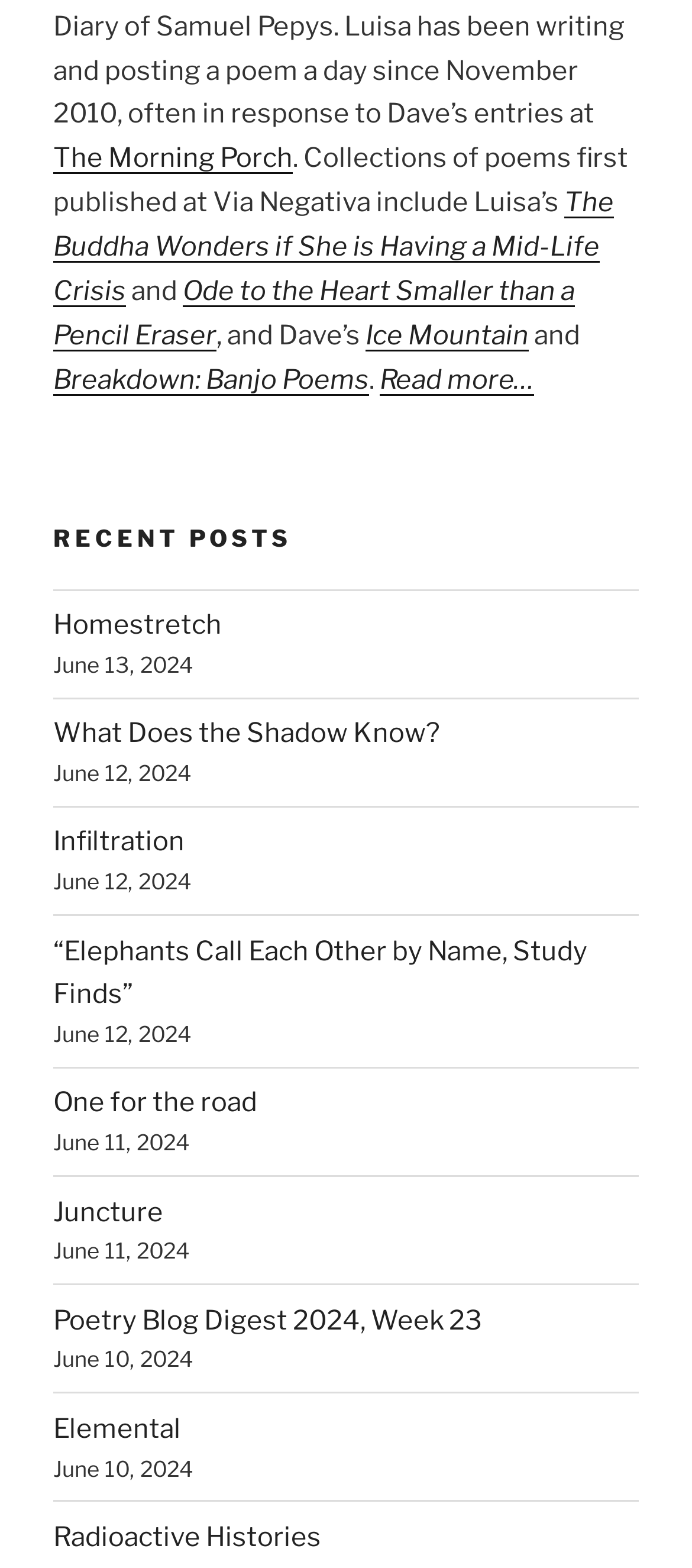Determine the bounding box coordinates of the clickable region to follow the instruction: "Read the article “Elephants Call Each Other by Name, Study Finds”".

[0.077, 0.596, 0.849, 0.645]